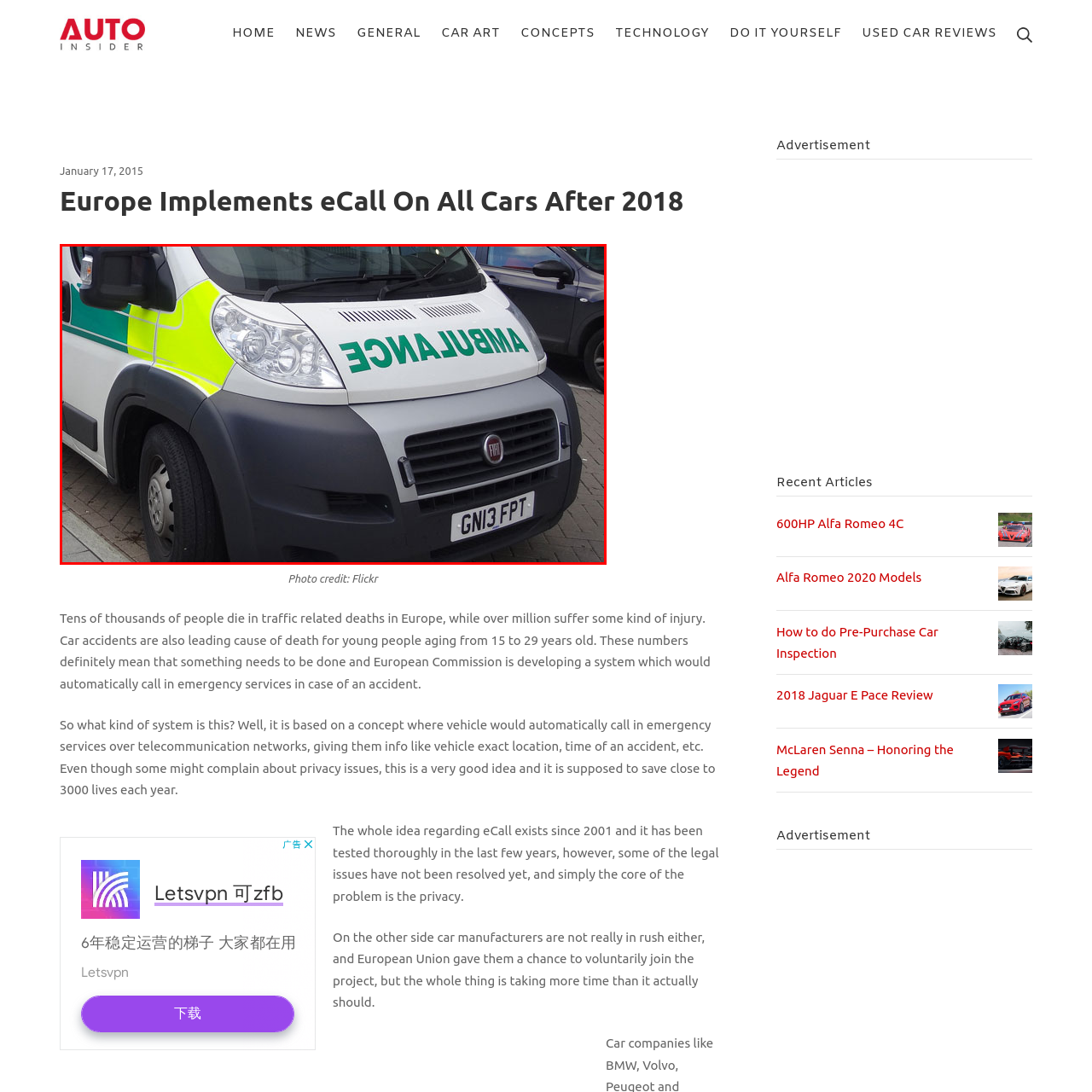Describe extensively the visual content inside the red marked area.

The image showcases a white ambulance, prominently displaying the word "AMBULANCE" in bold green letters on its front, indicating its emergency medical purpose. The vehicle is a Fiat model, evident from the logo on the grille. The ambulance features a distinctive green and yellow color scheme for visibility, which is crucial when responding to emergencies. The license plate, reading "GN13 FPT," is also visible, hinting at its registration details. This vehicle plays a vital role in emergency services, particularly in response to accidents, which aligns with the context of the surrounding article discussing the implementation of emergency systems in vehicles to improve safety on the roads.